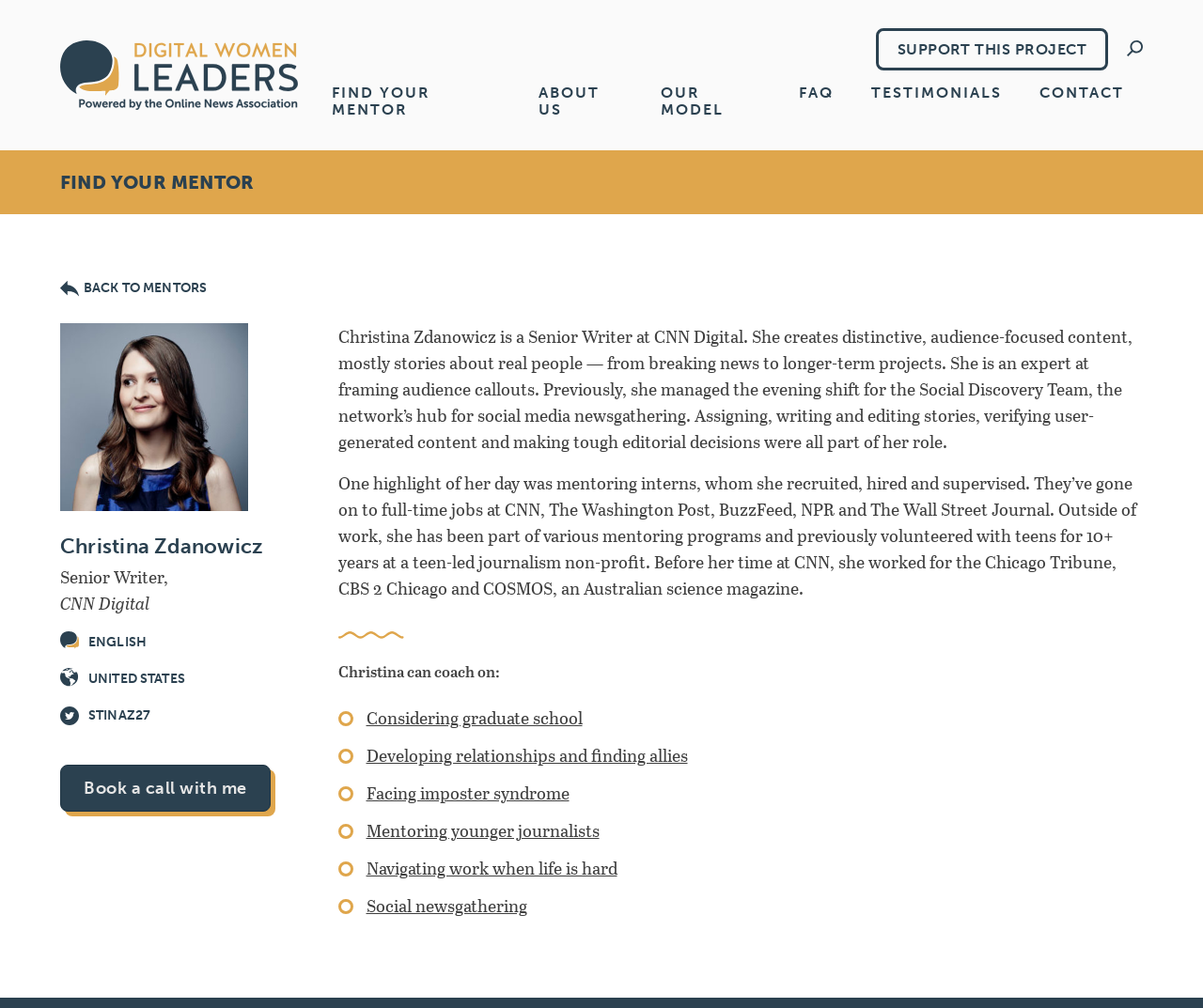Use a single word or phrase to respond to the question:
How many topics can Christina coach on?

6